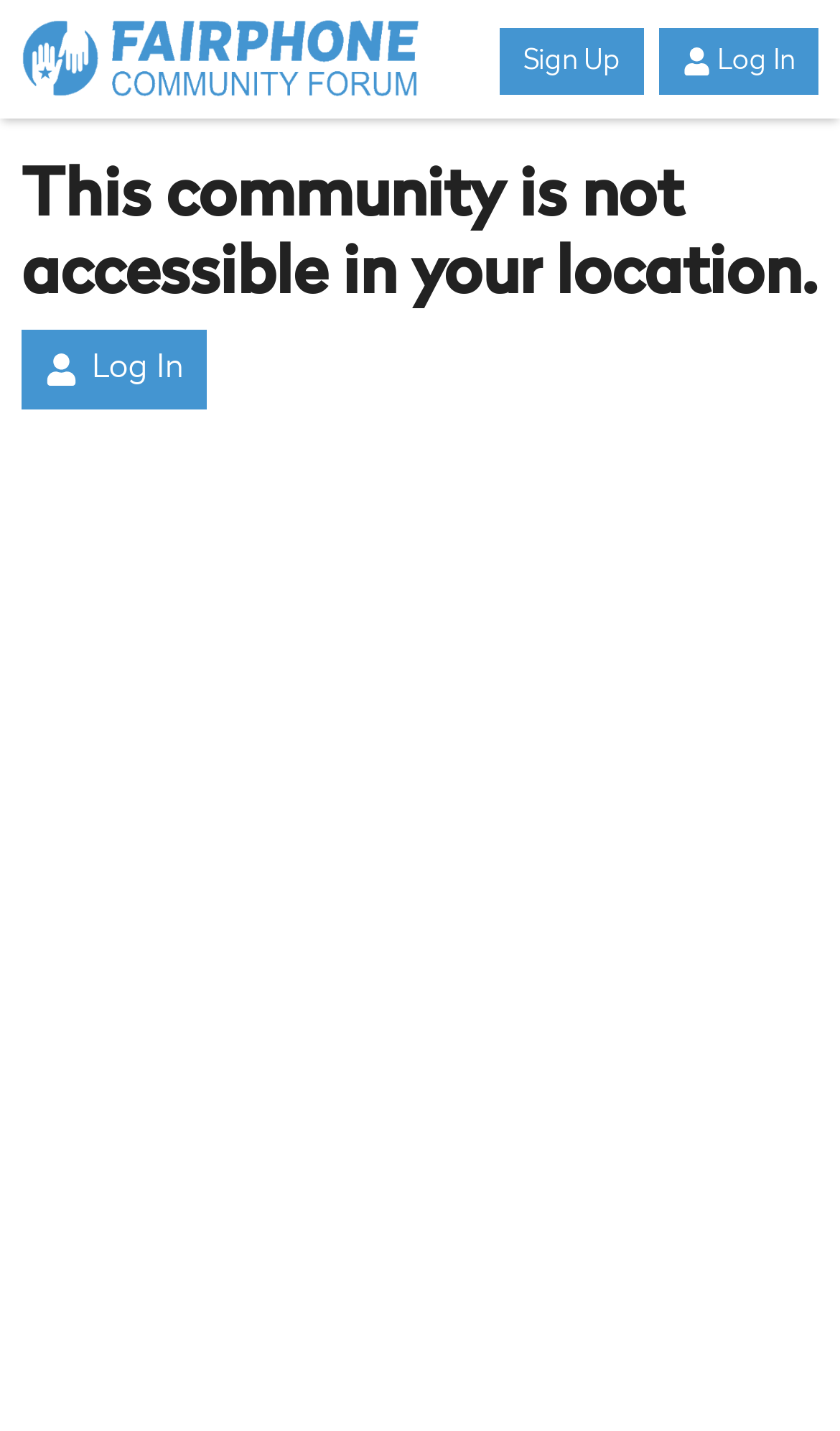What is the text of the warning message?
Examine the image and provide an in-depth answer to the question.

I looked at the heading element and found the text 'This community is not accessible in your location.', which appears to be a warning message.